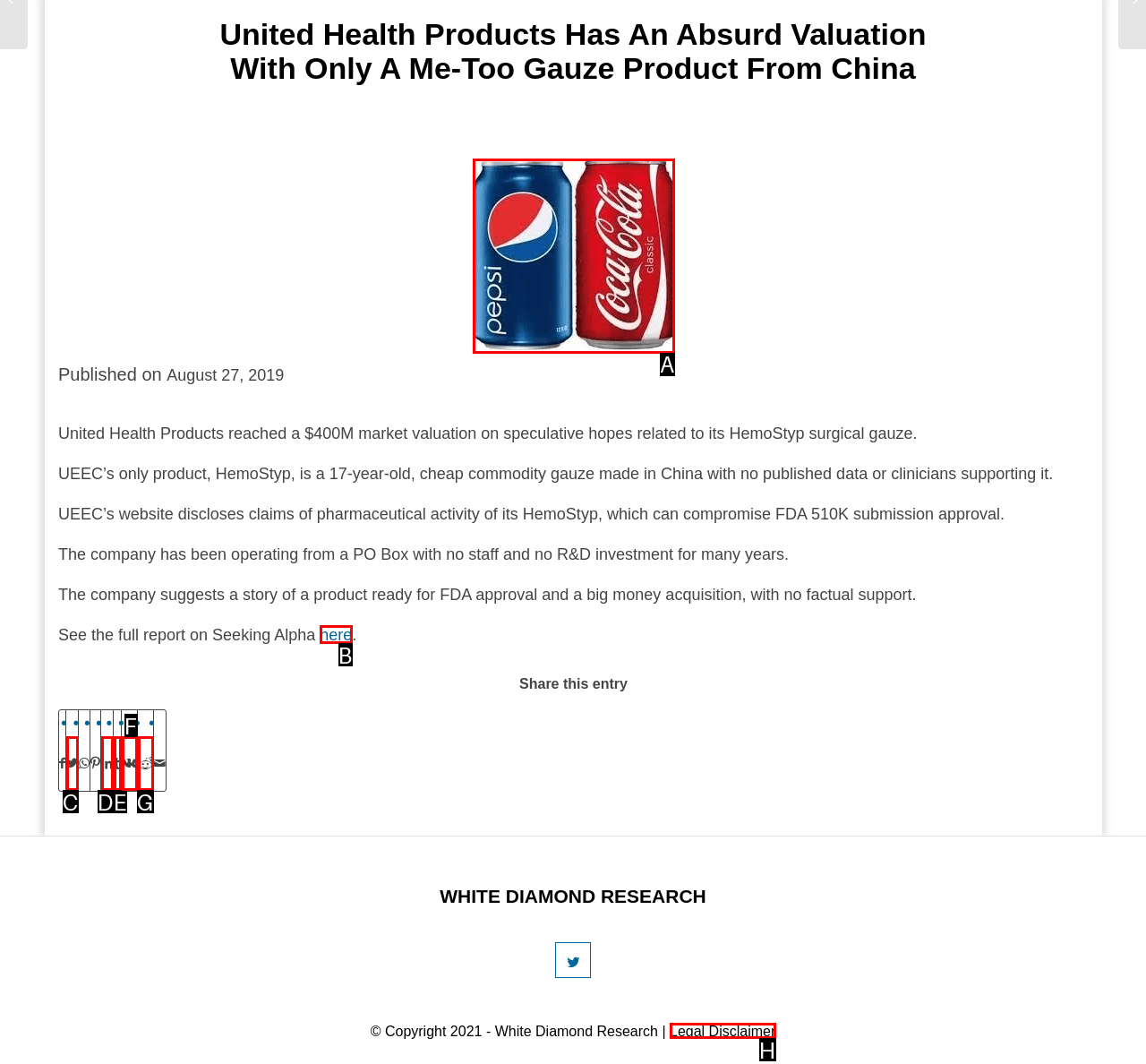Point out the option that best suits the description: here
Indicate your answer with the letter of the selected choice.

B